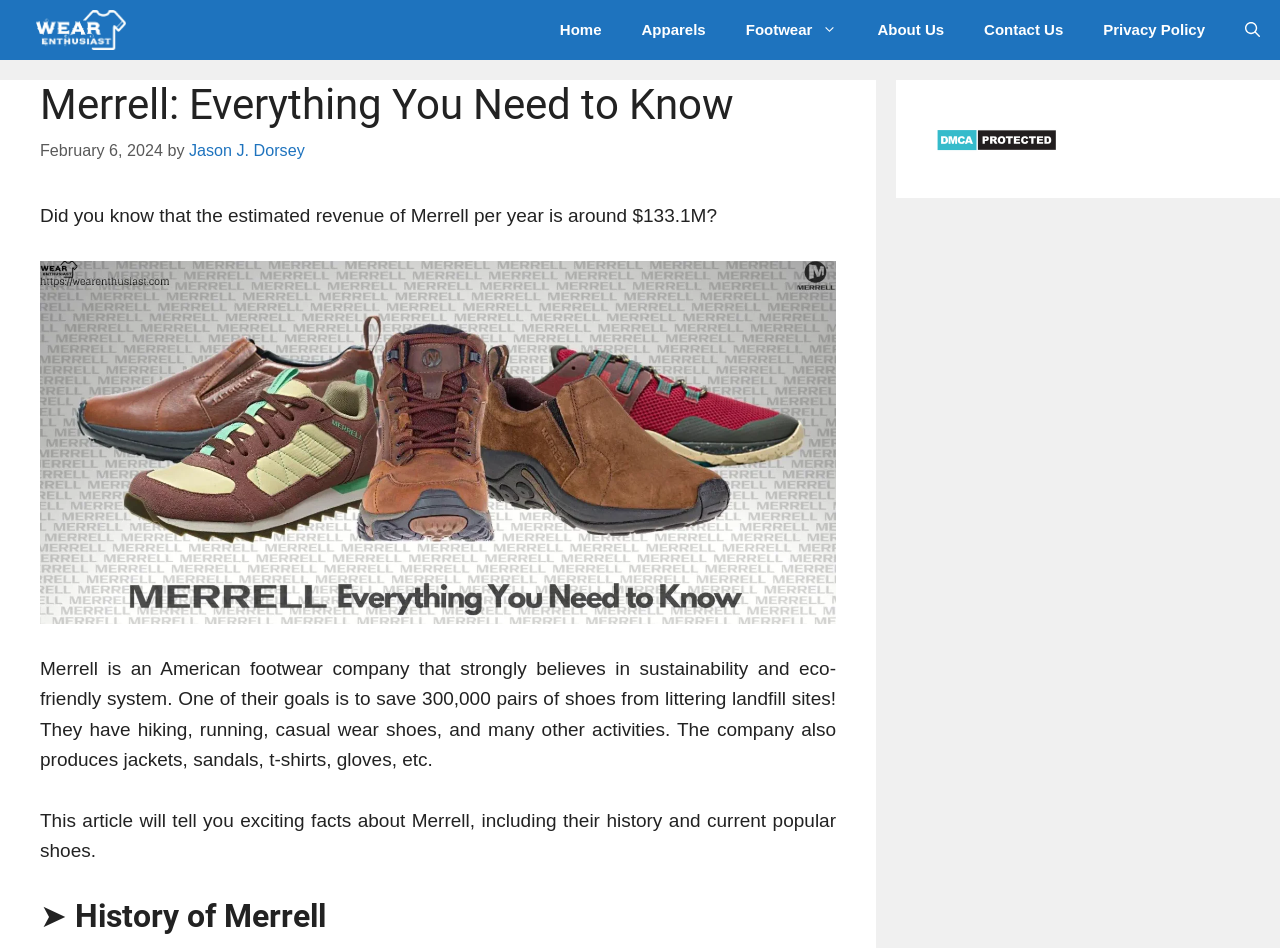Locate the bounding box coordinates of the clickable element to fulfill the following instruction: "Click on the 'Donate' link". Provide the coordinates as four float numbers between 0 and 1 in the format [left, top, right, bottom].

None